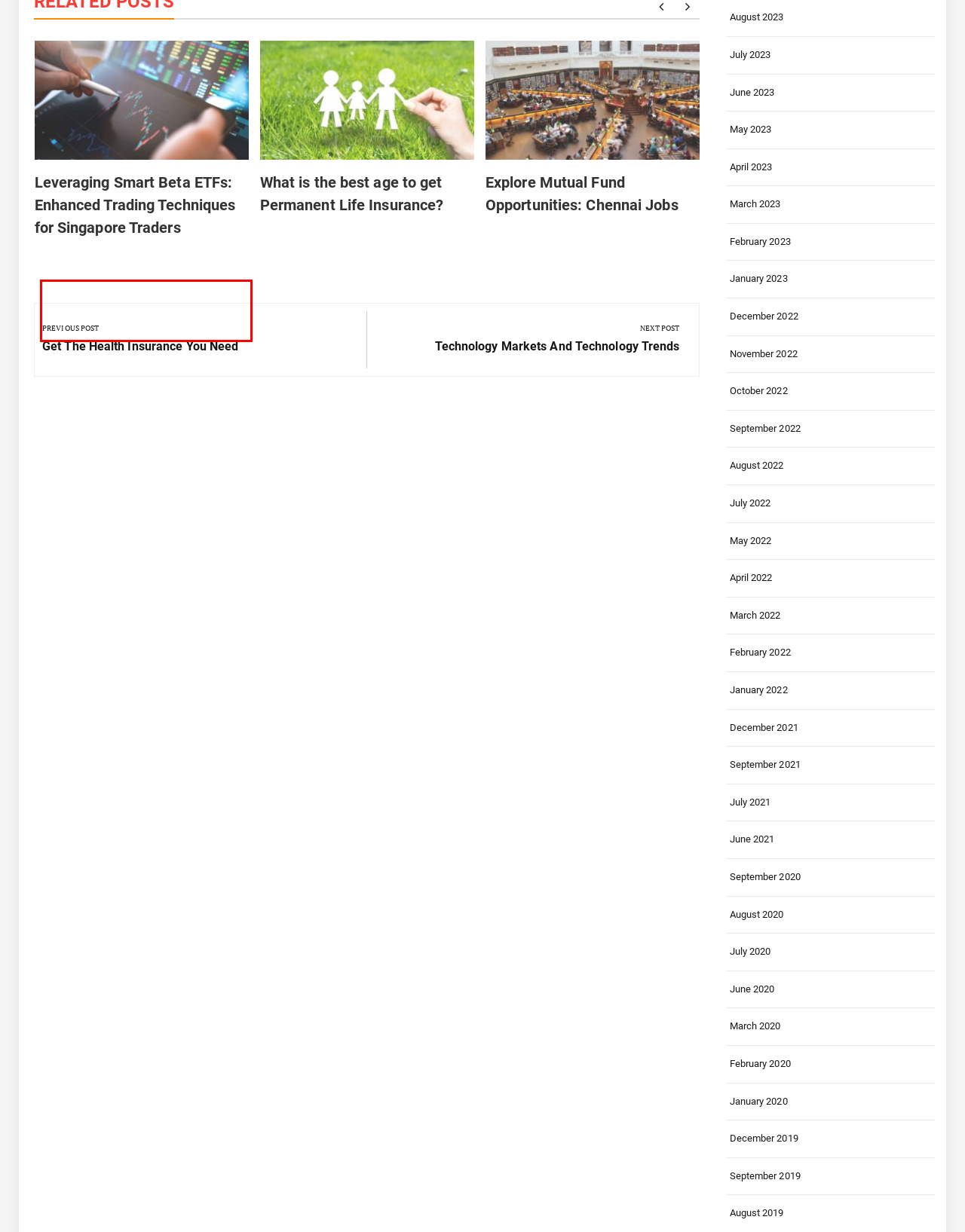You are provided with a screenshot of a webpage containing a red rectangle bounding box. Identify the webpage description that best matches the new webpage after the element in the bounding box is clicked. Here are the potential descriptions:
A. August 2020 - IZ MIT Gold
B. June 2021 - IZ MIT Gold
C. April 2023 - IZ MIT Gold
D. September 2022 - IZ MIT Gold
E. November 2022 - IZ MIT Gold
F. February 2022 - IZ MIT Gold
G. Technology Markets and Technology Trends - IZ MIT Gold
H. July 2021 - IZ MIT Gold

G